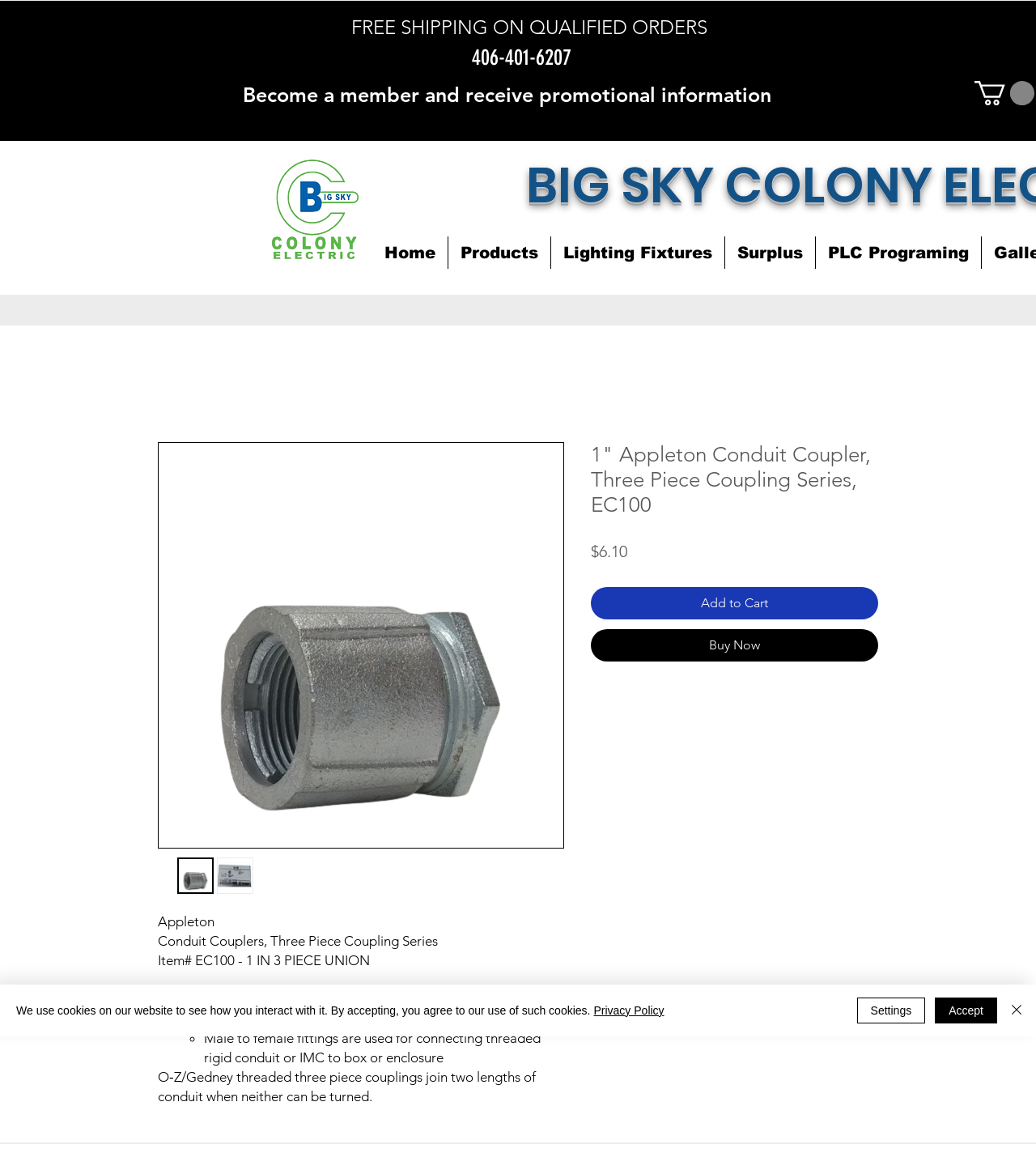How many thumbnails are available for the product?
Please provide a comprehensive and detailed answer to the question.

I found the number of thumbnails by looking at the button elements 'Thumbnail: 1" Appleton Conduit Coupler, Three Piece Coupling Series, EC100' which are located near the product image and are used to display different views of the product. There are two such buttons, indicating that there are two thumbnails available.